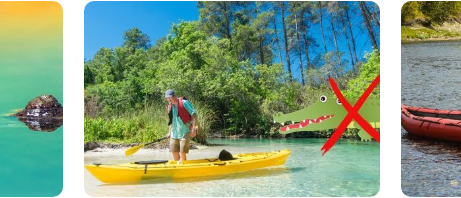Observe the image and answer the following question in detail: What is the color of the kayak?

The caption describes the kayak as yellow, which is the prominent color of the kayak in the image. This detail is mentioned to provide a vivid description of the scene.